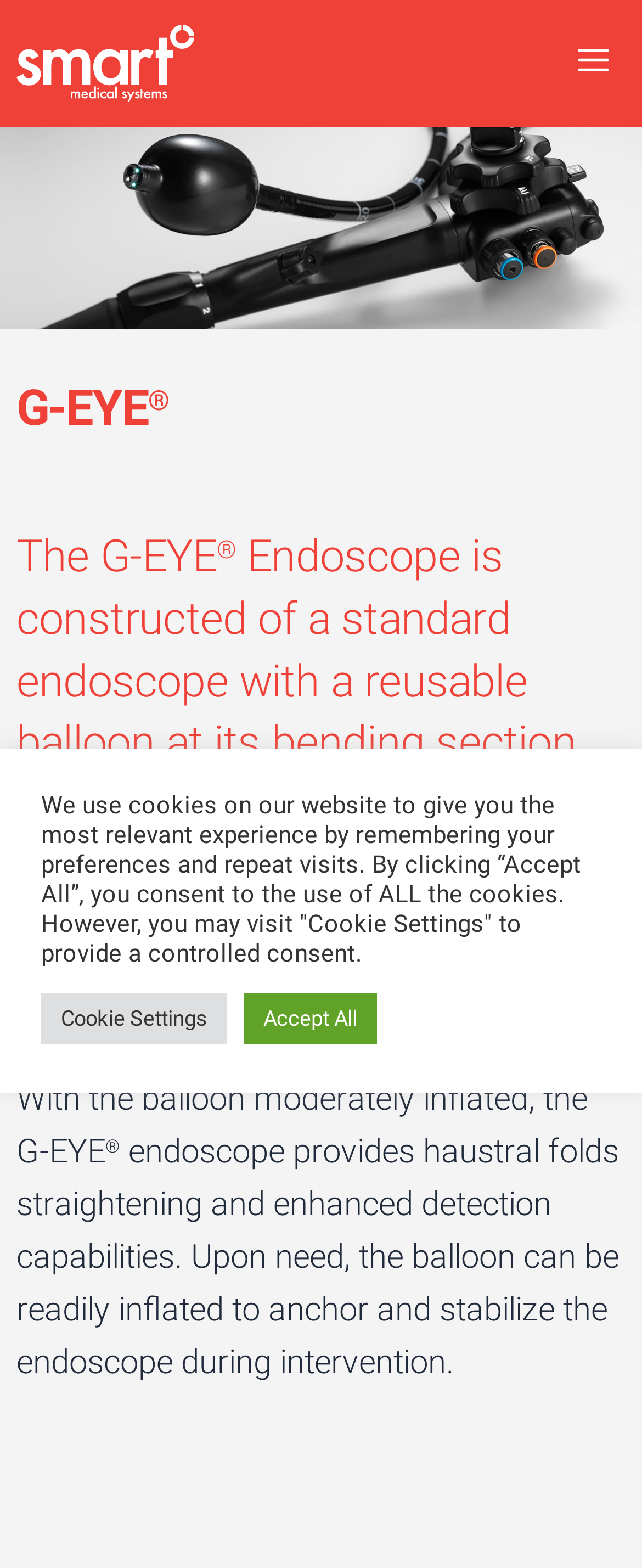What is the name of the endoscope?
Look at the screenshot and give a one-word or phrase answer.

G-EYE